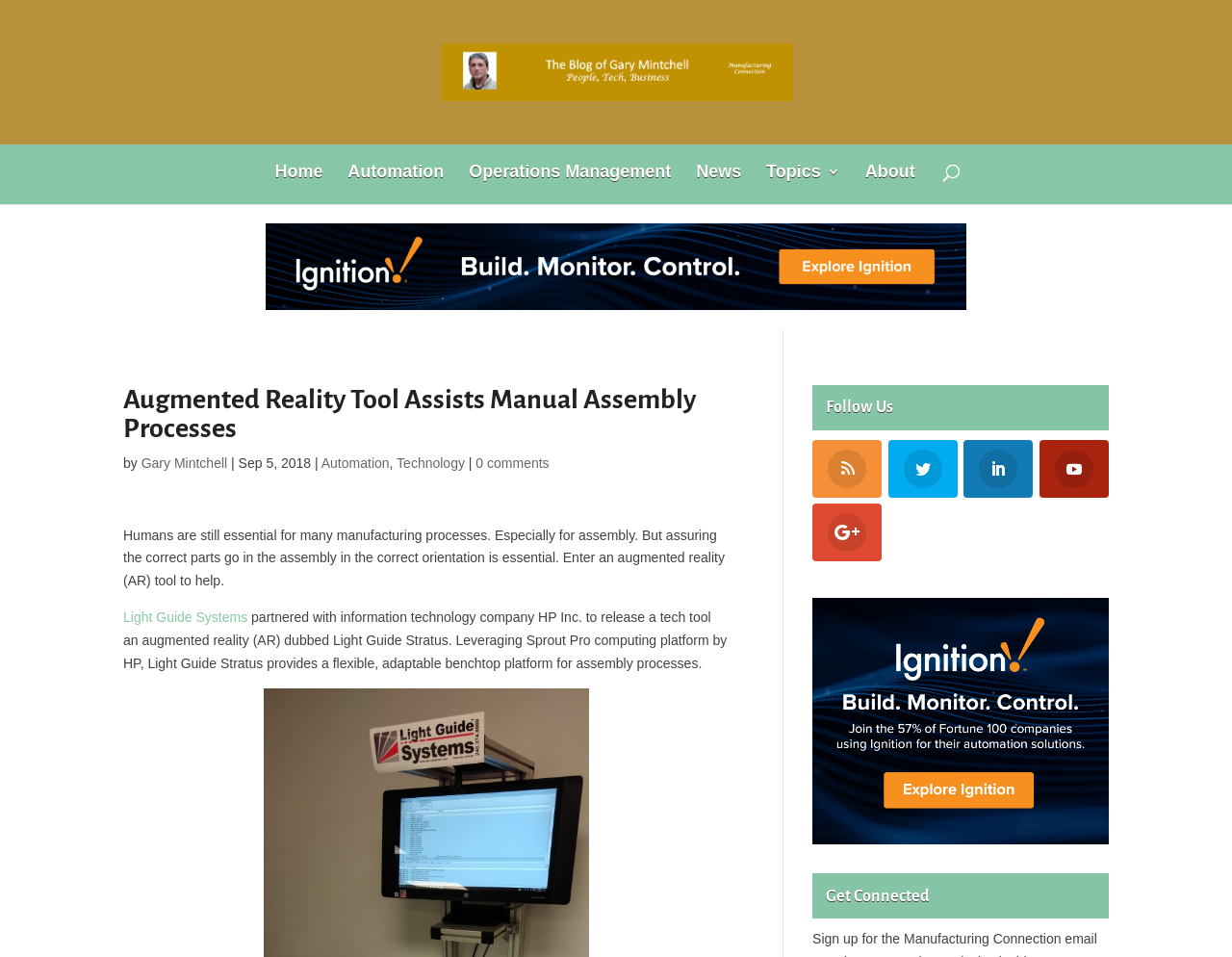Describe all the visual and textual components of the webpage comprehensively.

The webpage appears to be an article about the use of augmented reality (AR) in manual assembly processes. At the top of the page, there is a logo and a navigation menu with links to "Home", "Automation", "Operations Management", "News", "Topics 3", and "About". 

Below the navigation menu, there is a heading that reads "Augmented Reality Tool Assists Manual Assembly Processes". The article is written by Gary Mintchell and was published on September 5, 2018. The article is categorized under "Automation" and "Technology".

The main content of the article starts with a paragraph that explains the importance of ensuring correct parts are assembled in the correct orientation. It then introduces an augmented reality (AR) tool that can assist in this process. The article continues to describe how Light Guide Systems, in partnership with HP Inc., has developed an AR tool called Light Guide Stratus, which provides a flexible and adaptable platform for assembly processes.

On the right side of the page, there is a section with a heading "Follow Us" that contains links to social media platforms, including Facebook, Twitter, LinkedIn, and YouTube. Below this section, there is another heading "Get Connected" with a link to subscribe to a newsletter or follow the website.

There is also an image at the top of the page, which appears to be a logo for "The Manufacturing Connection".